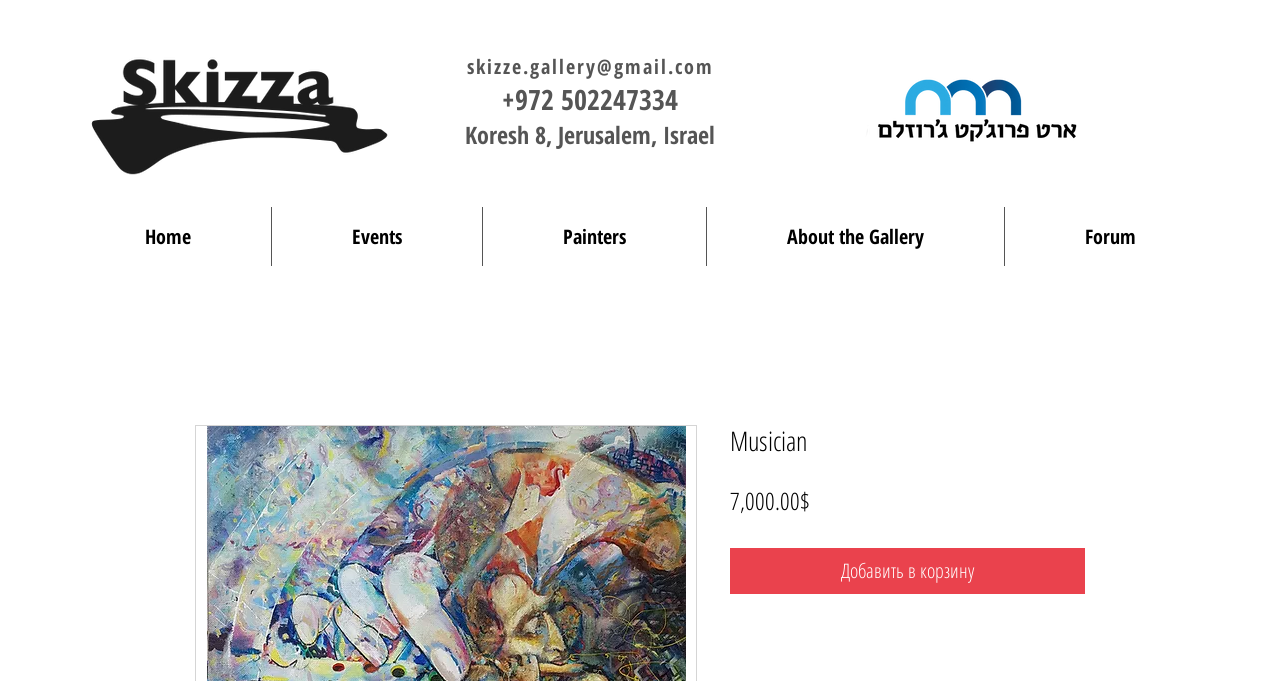What is the price of the painting?
Give a detailed and exhaustive answer to the question.

I found the price of the painting by looking at the section below the painting's title, where I saw the text '7,000.00$'.